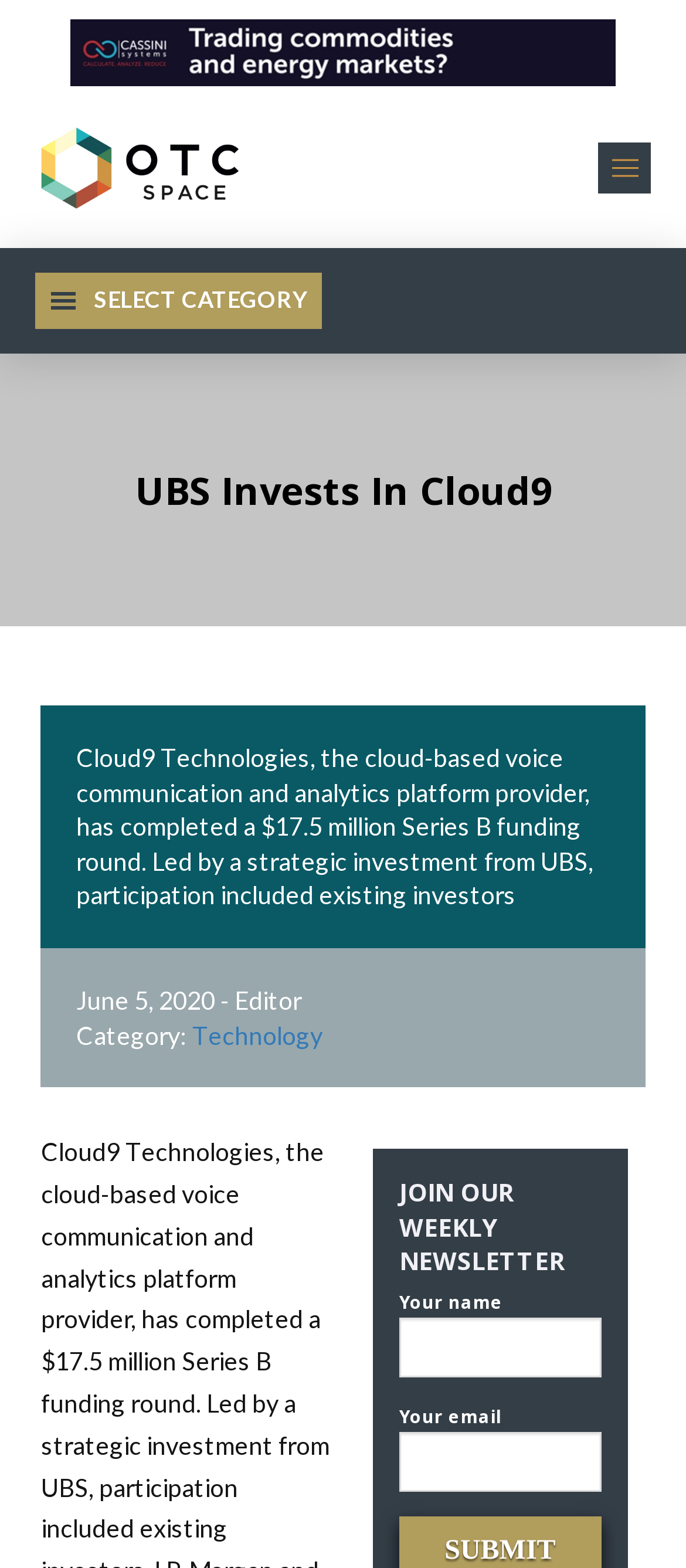What is Cloud9 Technologies?
Give a detailed response to the question by analyzing the screenshot.

Based on the webpage content, specifically the StaticText element with the text 'Cloud9 Technologies, the cloud-based voice communication and analytics platform provider, has completed a $17.5 million Series B funding round.', we can infer that Cloud9 Technologies is a company that provides cloud-based voice communication and analytics platform.